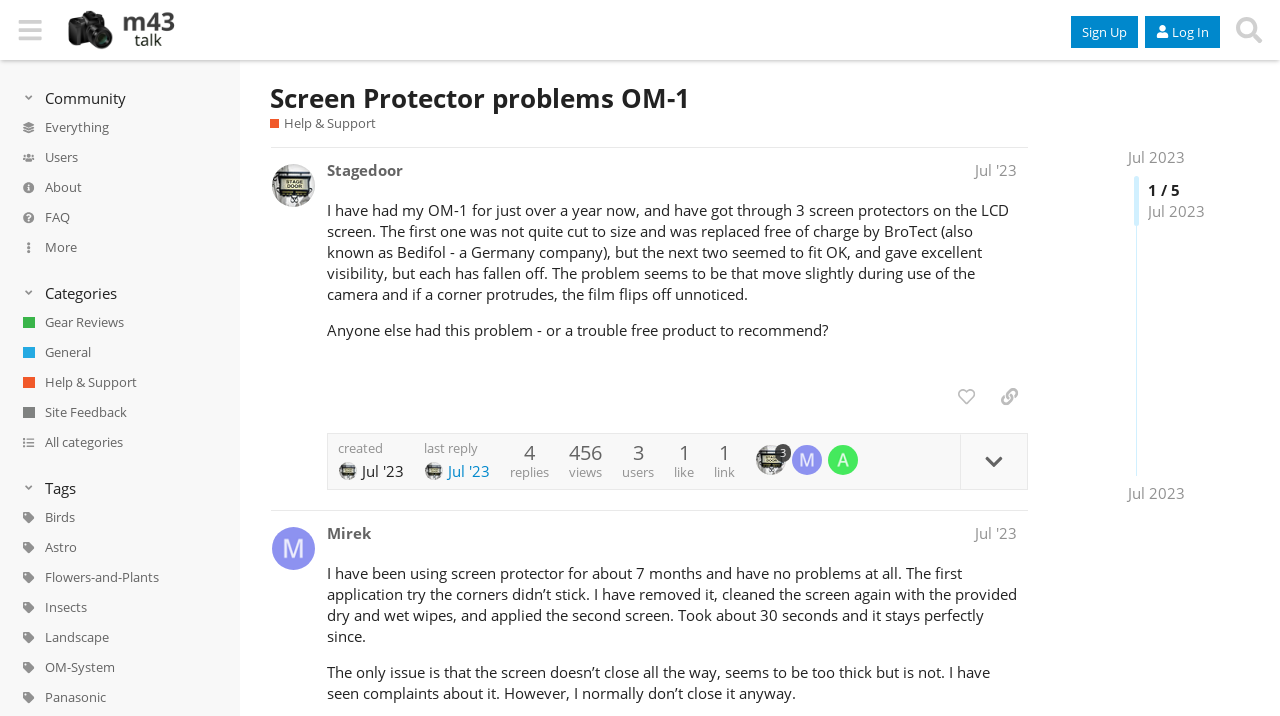Examine the image and give a thorough answer to the following question:
How many screen protectors has the author gone through?

The author has gone through 3 screen protectors, as mentioned in the sentence 'I have got through 3 screen protectors on the LCD screen'.